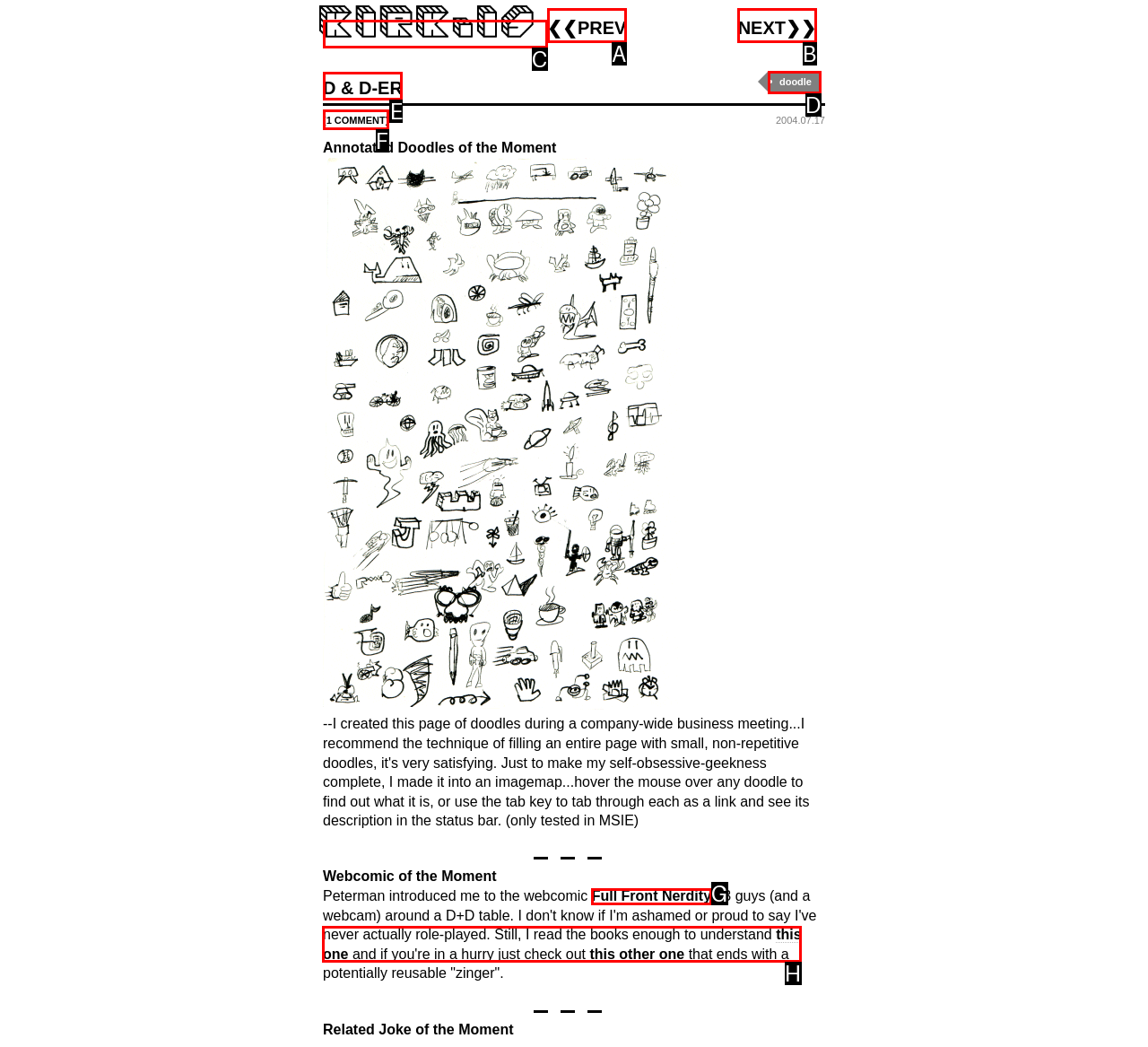Look at the highlighted elements in the screenshot and tell me which letter corresponds to the task: check this one.

H